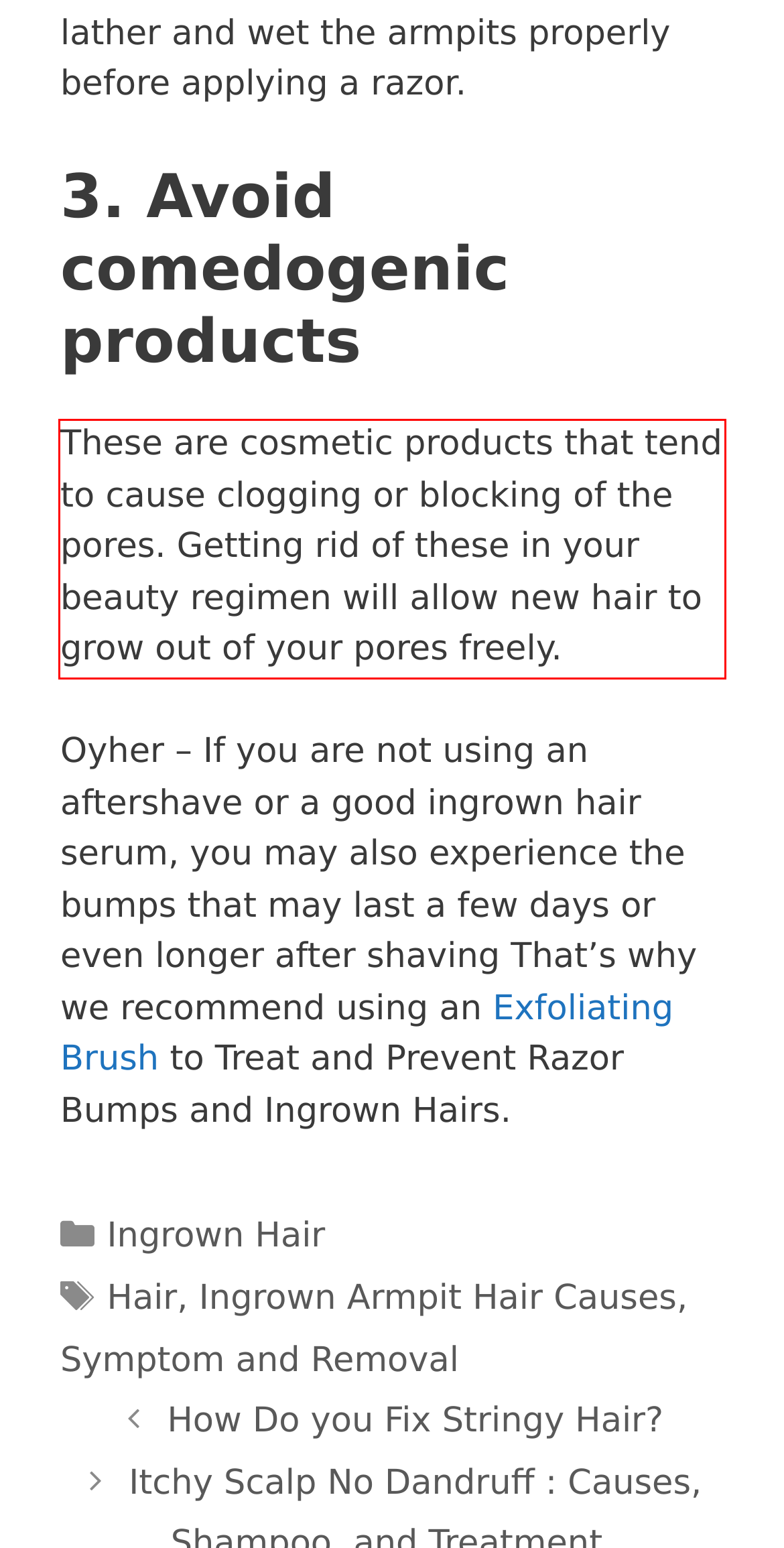You have a screenshot of a webpage, and there is a red bounding box around a UI element. Utilize OCR to extract the text within this red bounding box.

These are cosmetic products that tend to cause clogging or blocking of the pores. Getting rid of these in your beauty regimen will allow new hair to grow out of your pores freely.